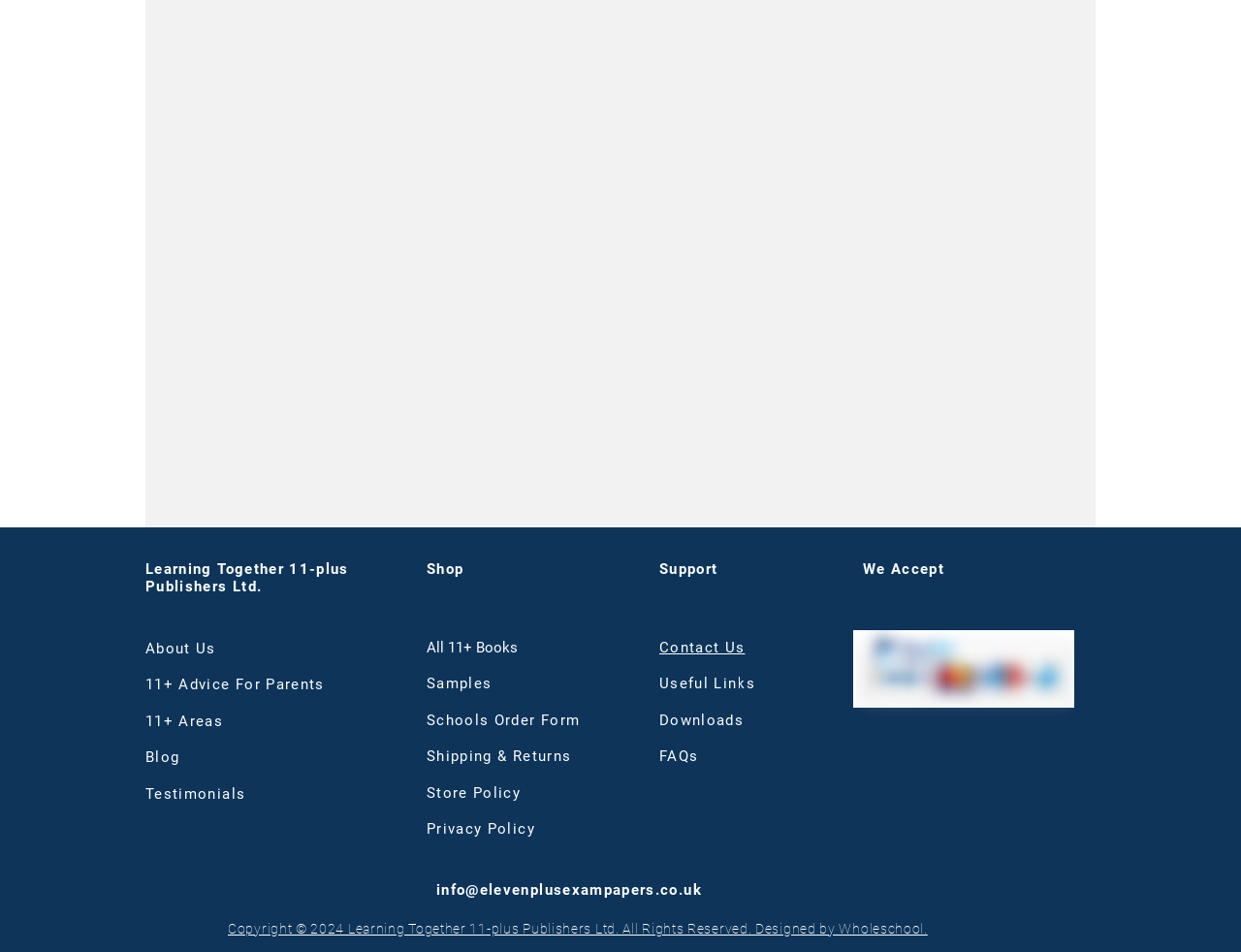Provide the bounding box coordinates for the UI element that is described as: "Privacy Policy".

[0.344, 0.862, 0.431, 0.88]